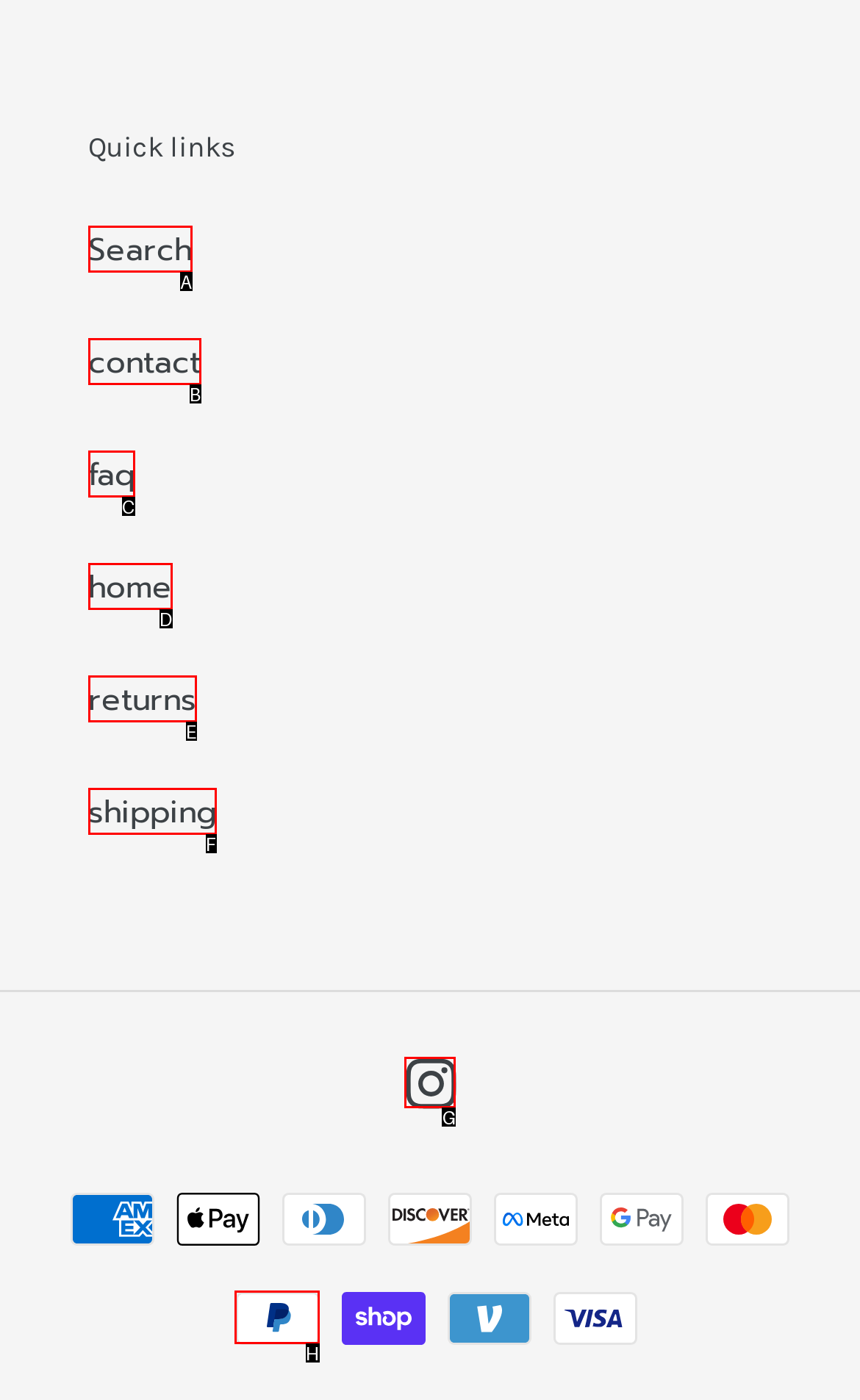Tell me which one HTML element I should click to complete this task: Select PayPal payment method Answer with the option's letter from the given choices directly.

H